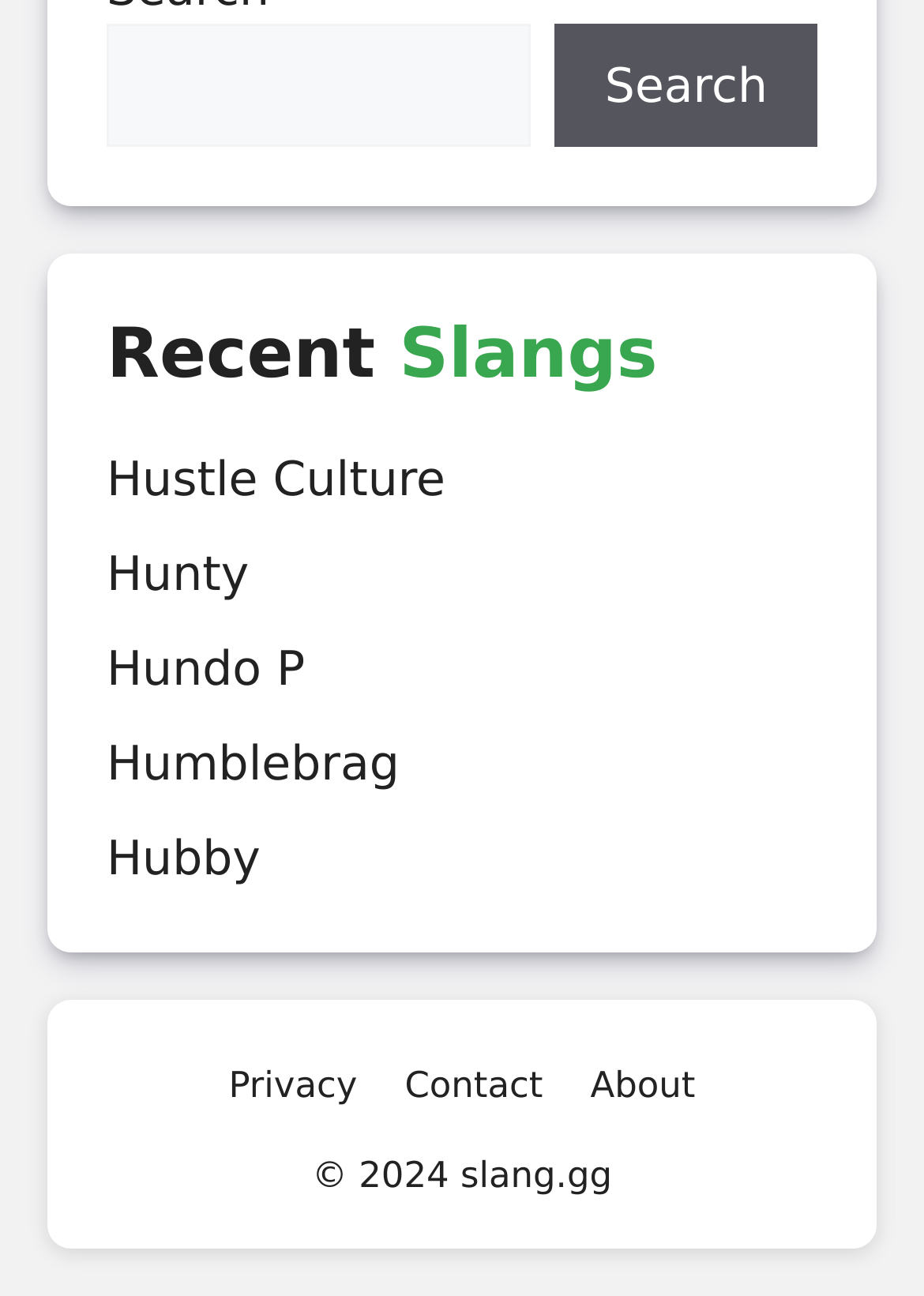Please find the bounding box coordinates of the section that needs to be clicked to achieve this instruction: "Click the 'Search' button".

[0.601, 0.019, 0.885, 0.114]